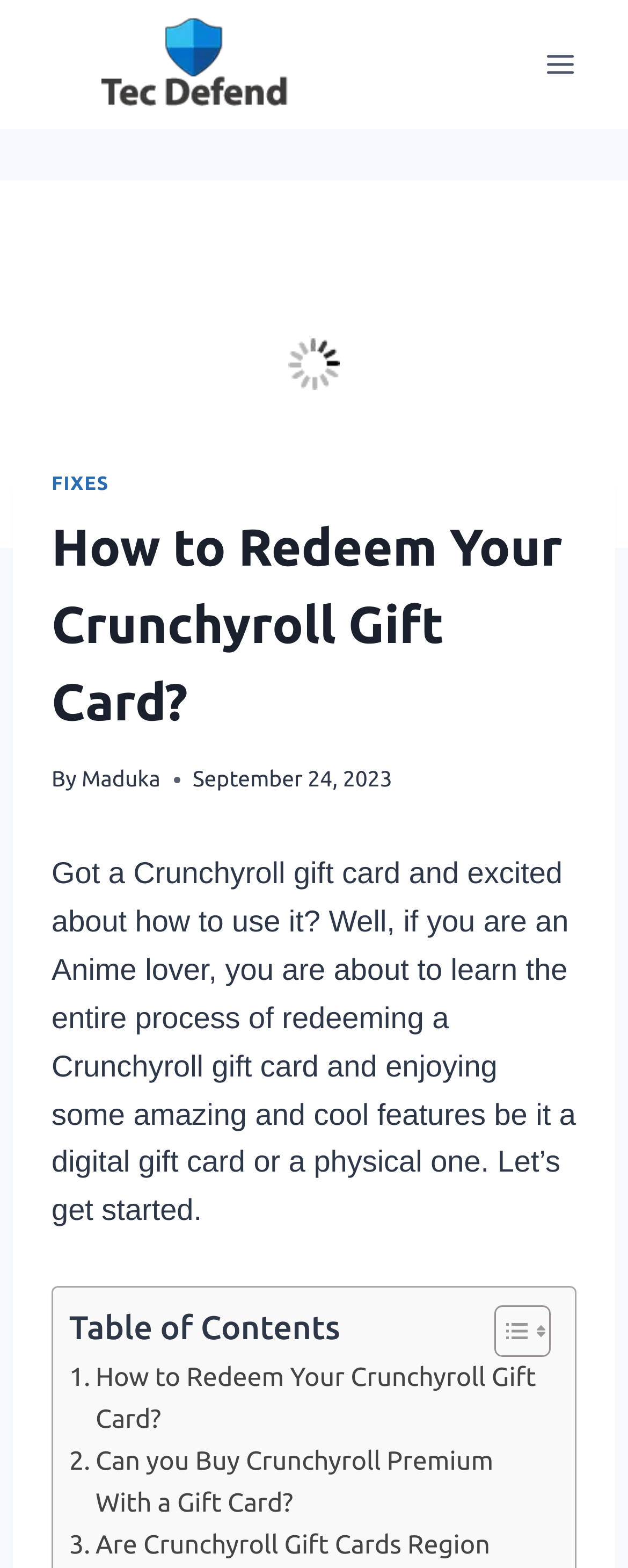Give a detailed explanation of the elements present on the webpage.

The webpage is about redeeming Crunchyroll gift cards, with a focus on both digital and physical cards. At the top left, there is a link to "tec Defend" accompanied by an image. On the top right, there is a button to open a menu. 

Below the menu button, there is a large image with the title "Redeem Your Crunchyroll Gift Card". Underneath the image, there is a header section with a link to "FIXES" on the left and a heading that reads "How to Redeem Your Crunchyroll Gift Card?" in the center. The author's name, "Maduka", is credited on the right side of the header section, along with the date "September 24, 2023".

The main content of the webpage starts with a paragraph of text that explains the purpose of the article, which is to guide anime lovers on how to redeem their Crunchyroll gift cards. Below the paragraph, there is a table of contents section with links to different parts of the article, including "How to Redeem Your Crunchyroll Gift Card?" and "Can you Buy Crunchyroll Premium With a Gift Card?". The table of contents section also has a toggle button to expand or collapse the list.